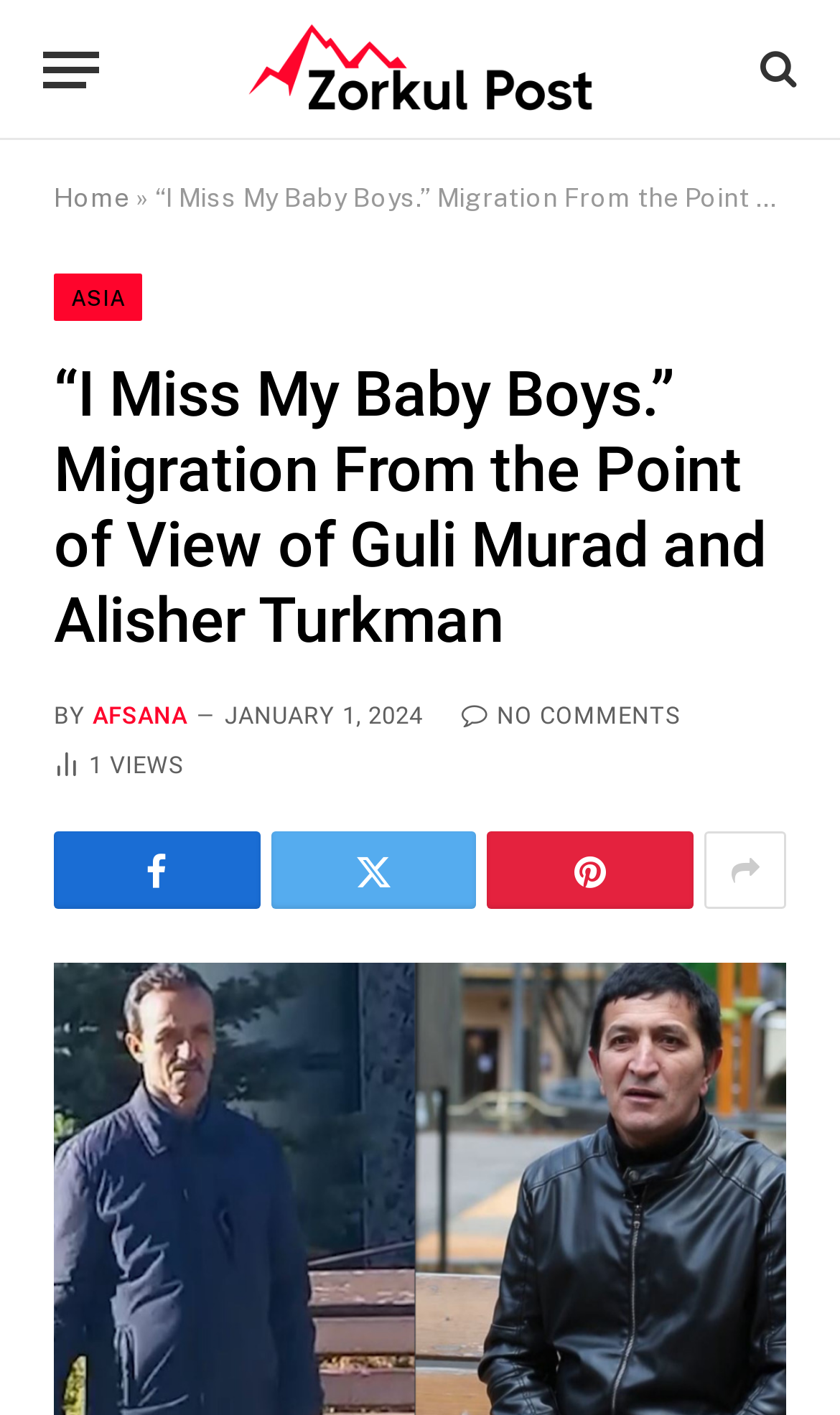Locate the bounding box coordinates of the clickable region necessary to complete the following instruction: "View articles under the ASIA category". Provide the coordinates in the format of four float numbers between 0 and 1, i.e., [left, top, right, bottom].

[0.064, 0.194, 0.17, 0.227]